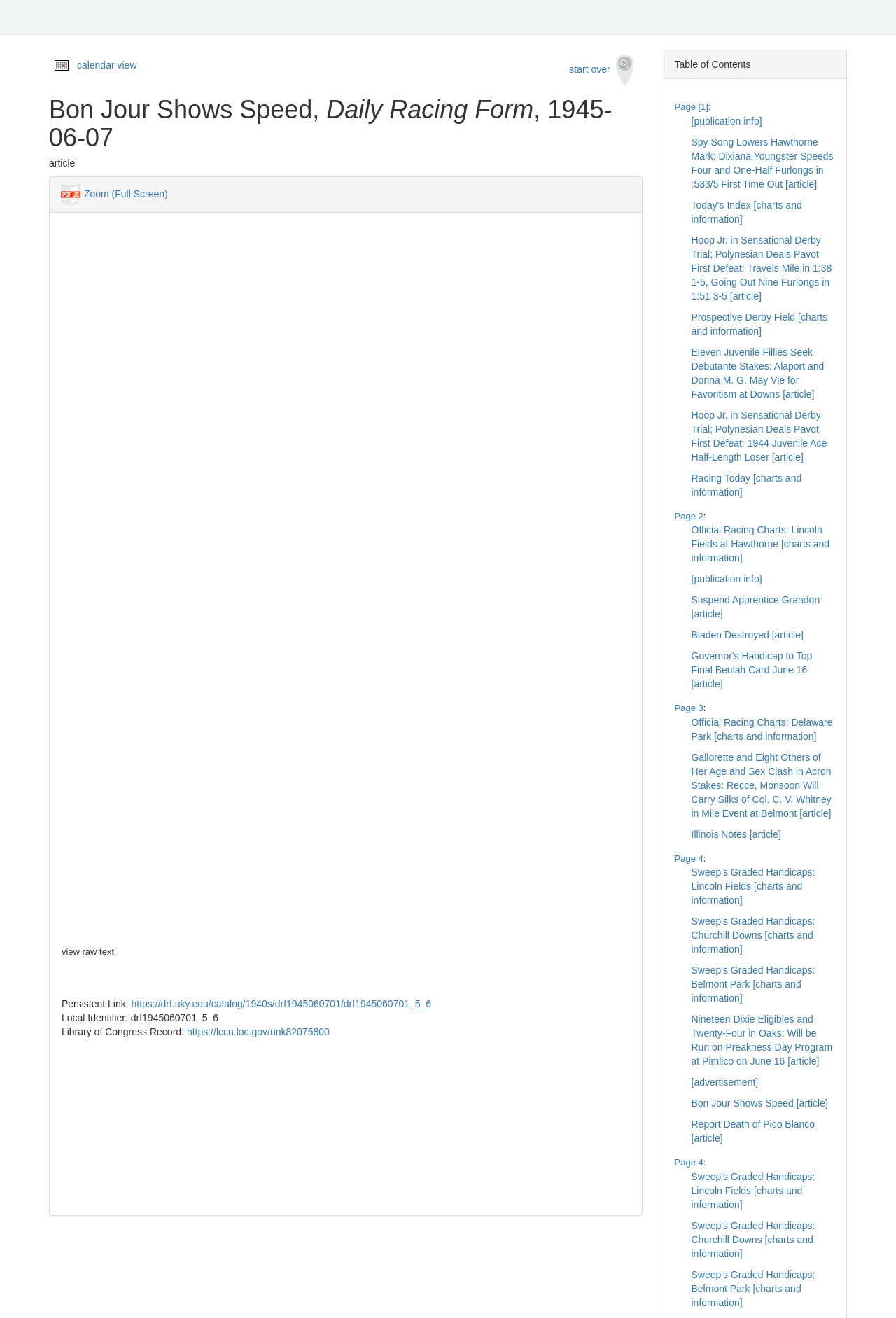Locate the bounding box coordinates of the area to click to fulfill this instruction: "zoom full screen". The bounding box should be presented as four float numbers between 0 and 1, in the order [left, top, right, bottom].

[0.094, 0.142, 0.187, 0.151]